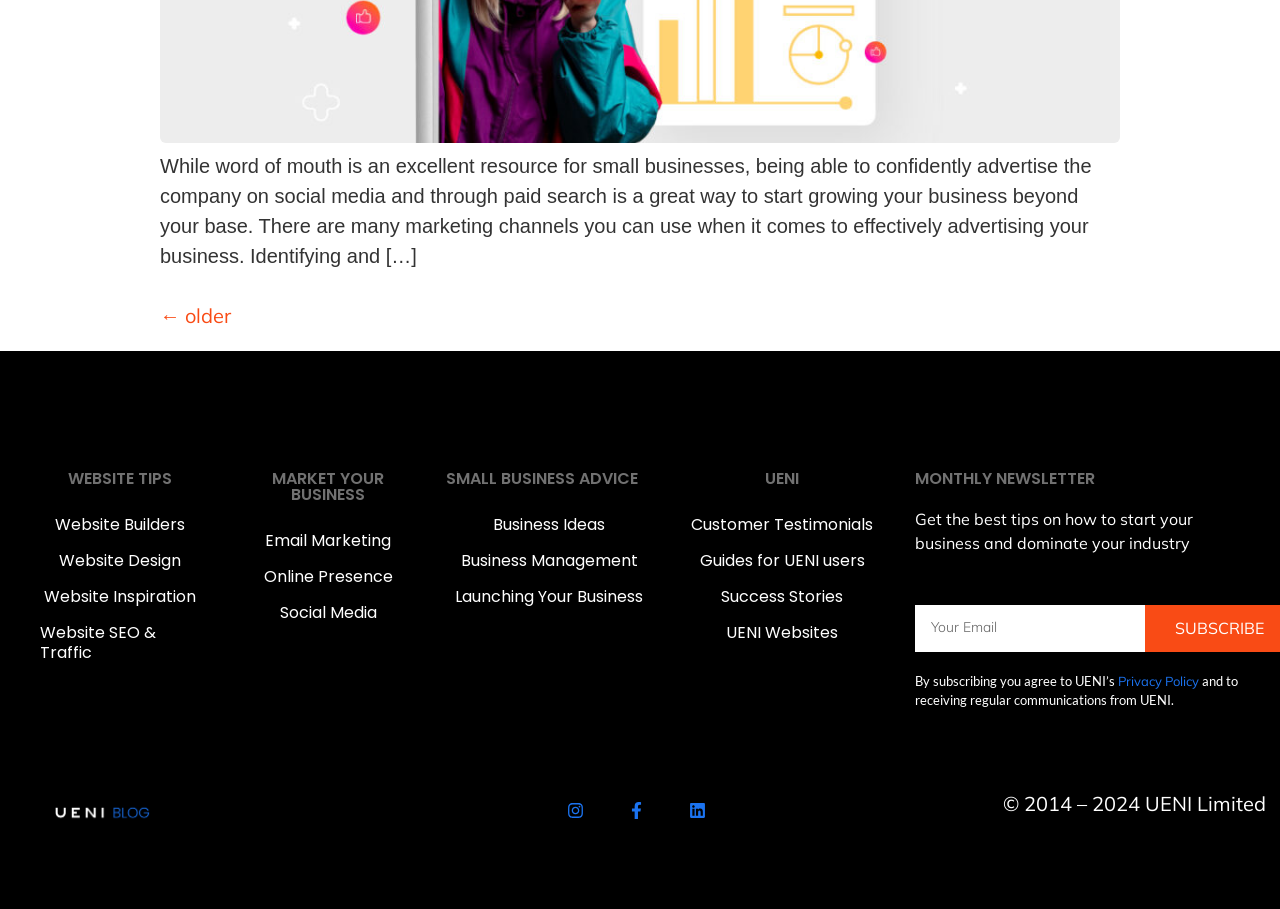Locate the bounding box coordinates of the element that needs to be clicked to carry out the instruction: "Subscribe to the monthly newsletter". The coordinates should be given as four float numbers ranging from 0 to 1, i.e., [left, top, right, bottom].

[0.715, 0.665, 0.895, 0.717]